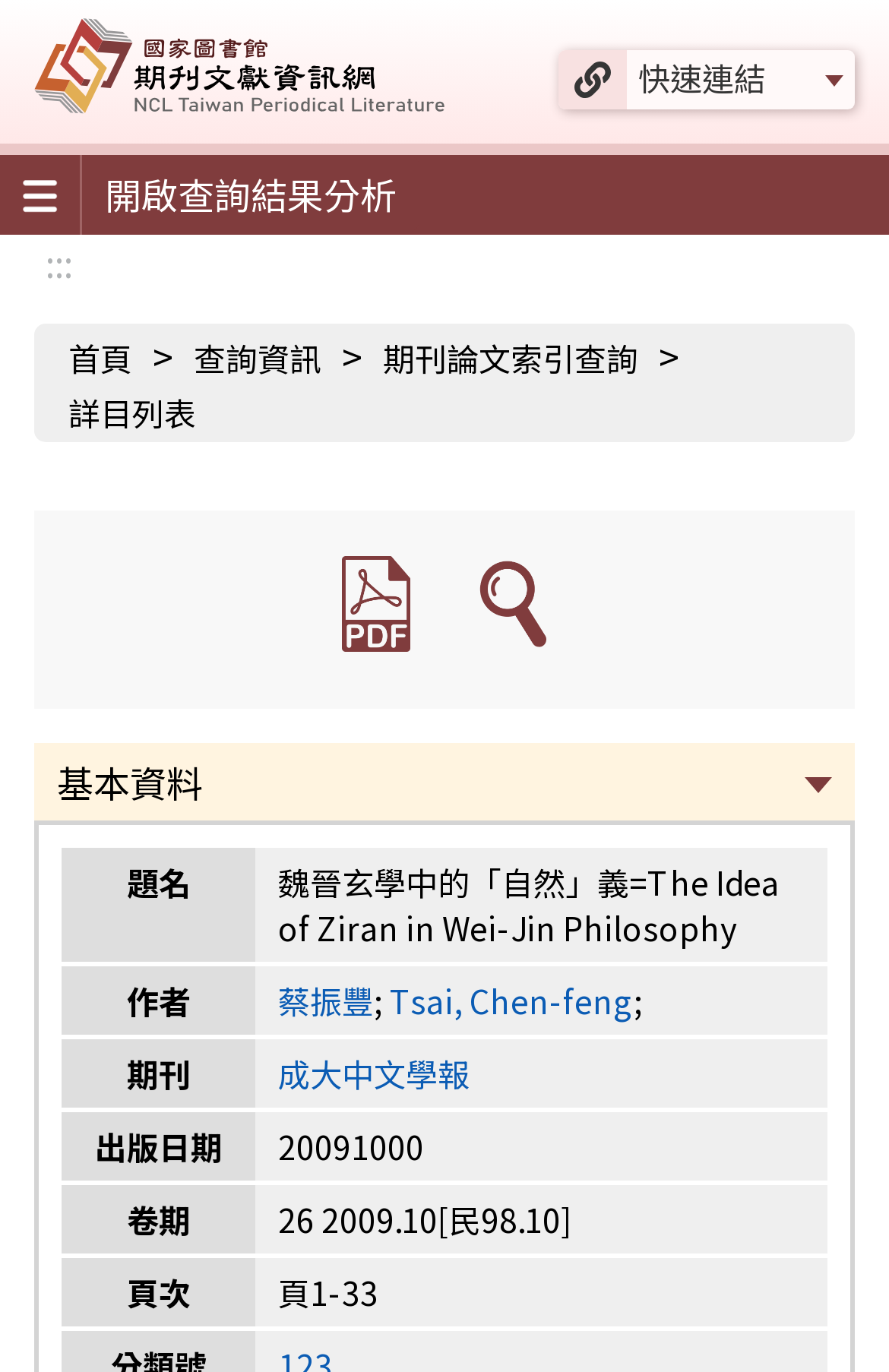Locate the bounding box coordinates of the area to click to fulfill this instruction: "Download the PDF". The bounding box should be presented as four float numbers between 0 and 1, in the order [left, top, right, bottom].

[0.385, 0.406, 0.462, 0.483]